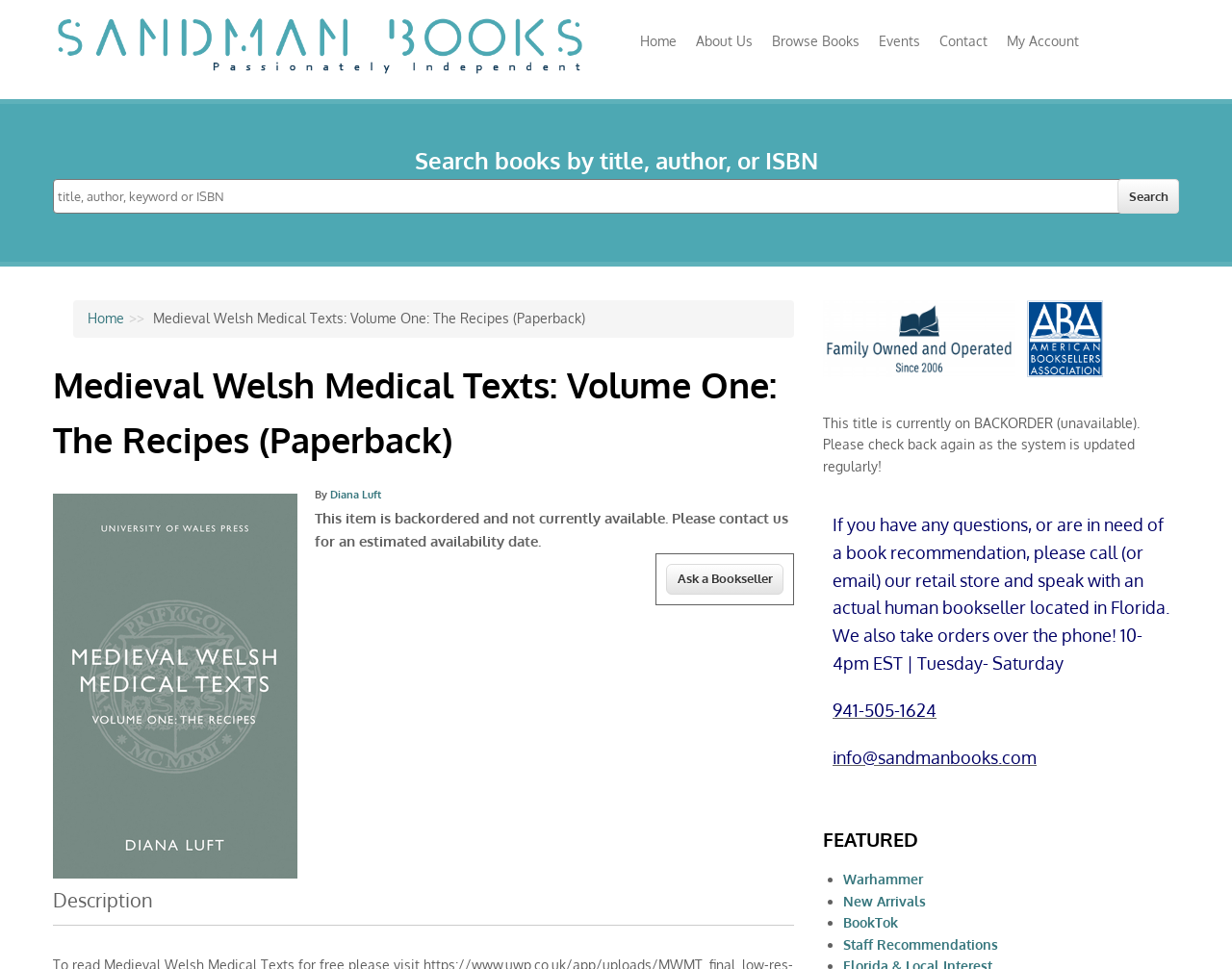Look at the image and answer the question in detail:
What is the name of the bookstore?

I determined the answer by looking at the logo link at the top of the page, which says 'Sandman Books Logo', and also by seeing the text 'Sandman Books Independent Bookstore Family Owned and Operated Since 2006' at the bottom of the page.